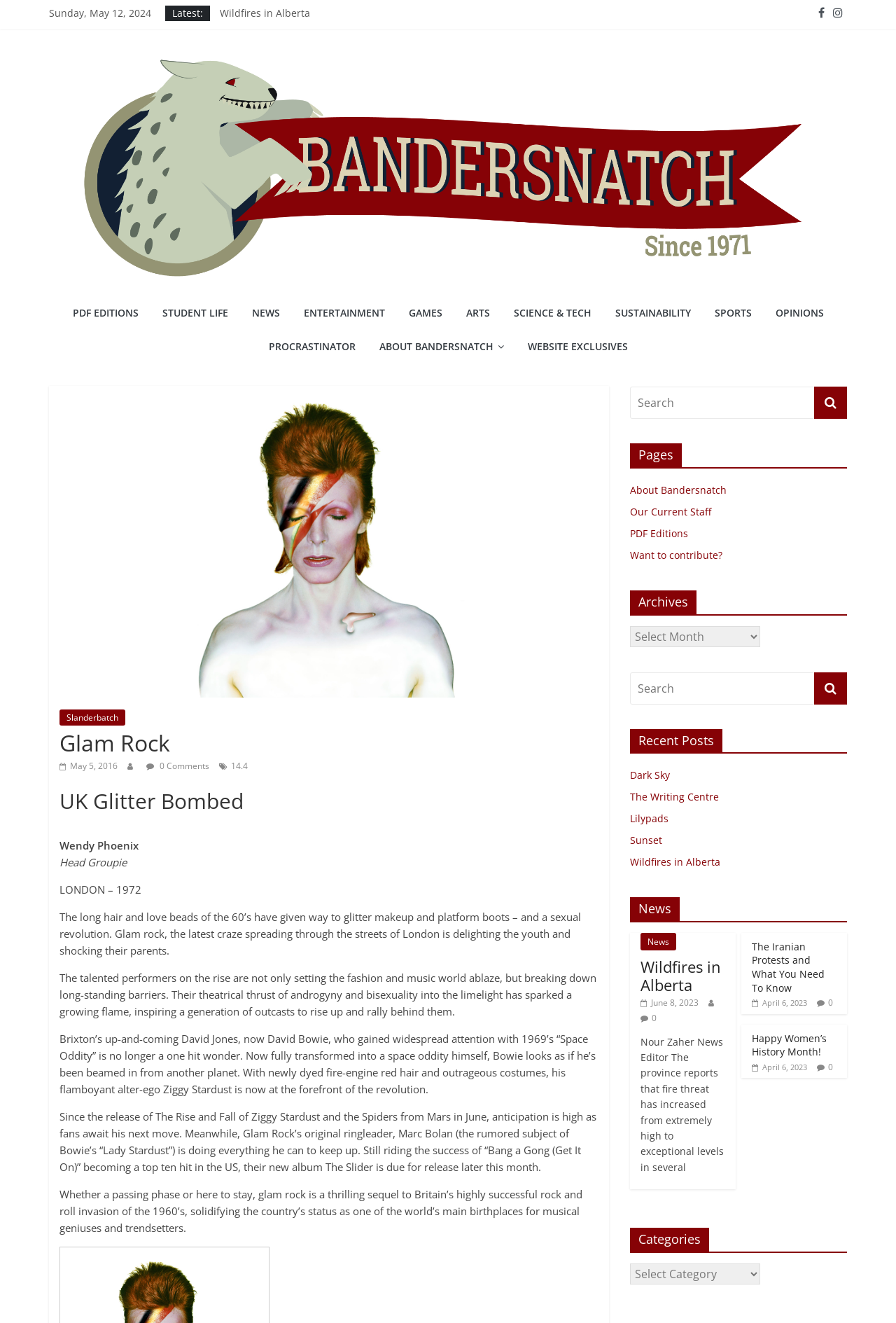How many links are there in the 'Recent Posts' section?
Provide an in-depth and detailed answer to the question.

I counted the links in the 'Recent Posts' section, which are 'Dark Sky', 'The Writing Centre', 'Lilypads', 'Sunset', and 'Wildfires in Alberta', and found that there are 5 links in total.